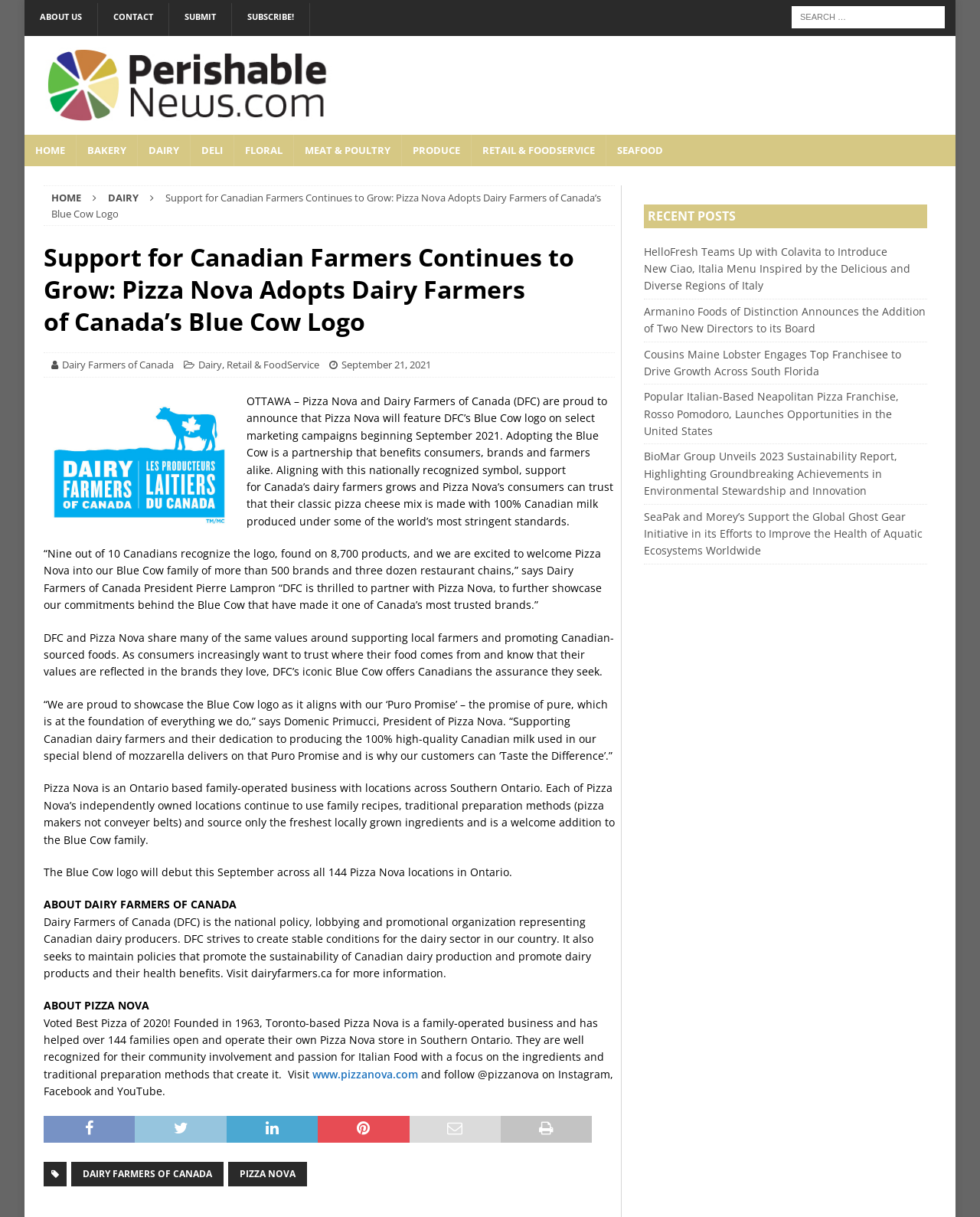Using the element description provided, determine the bounding box coordinates in the format (top-left x, top-left y, bottom-right x, bottom-right y). Ensure that all values are floating point numbers between 0 and 1. Element description: Meat & Poultry

[0.299, 0.111, 0.409, 0.136]